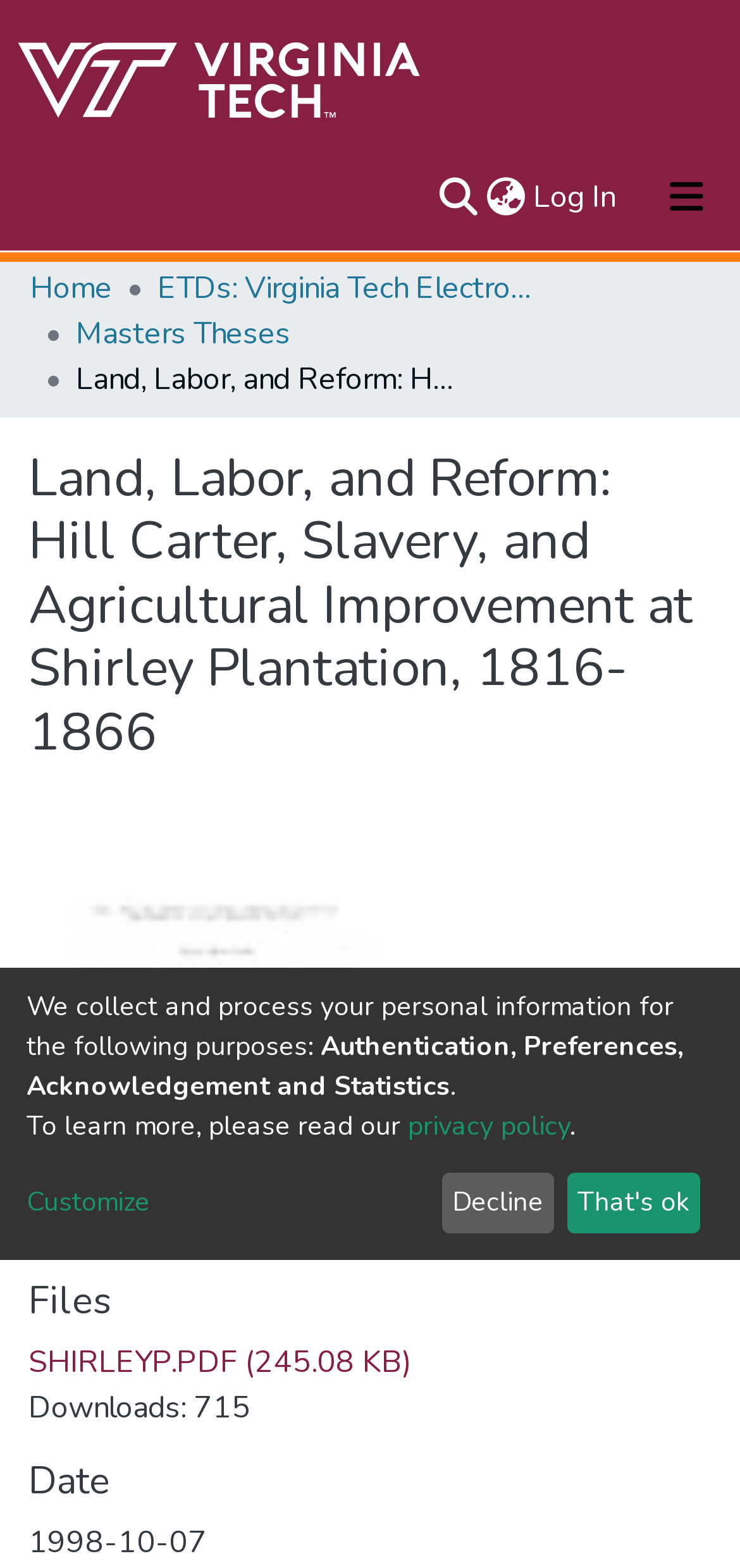Identify the bounding box coordinates for the element you need to click to achieve the following task: "Toggle navigation". The coordinates must be four float values ranging from 0 to 1, formatted as [left, top, right, bottom].

[0.856, 0.102, 1.0, 0.15]